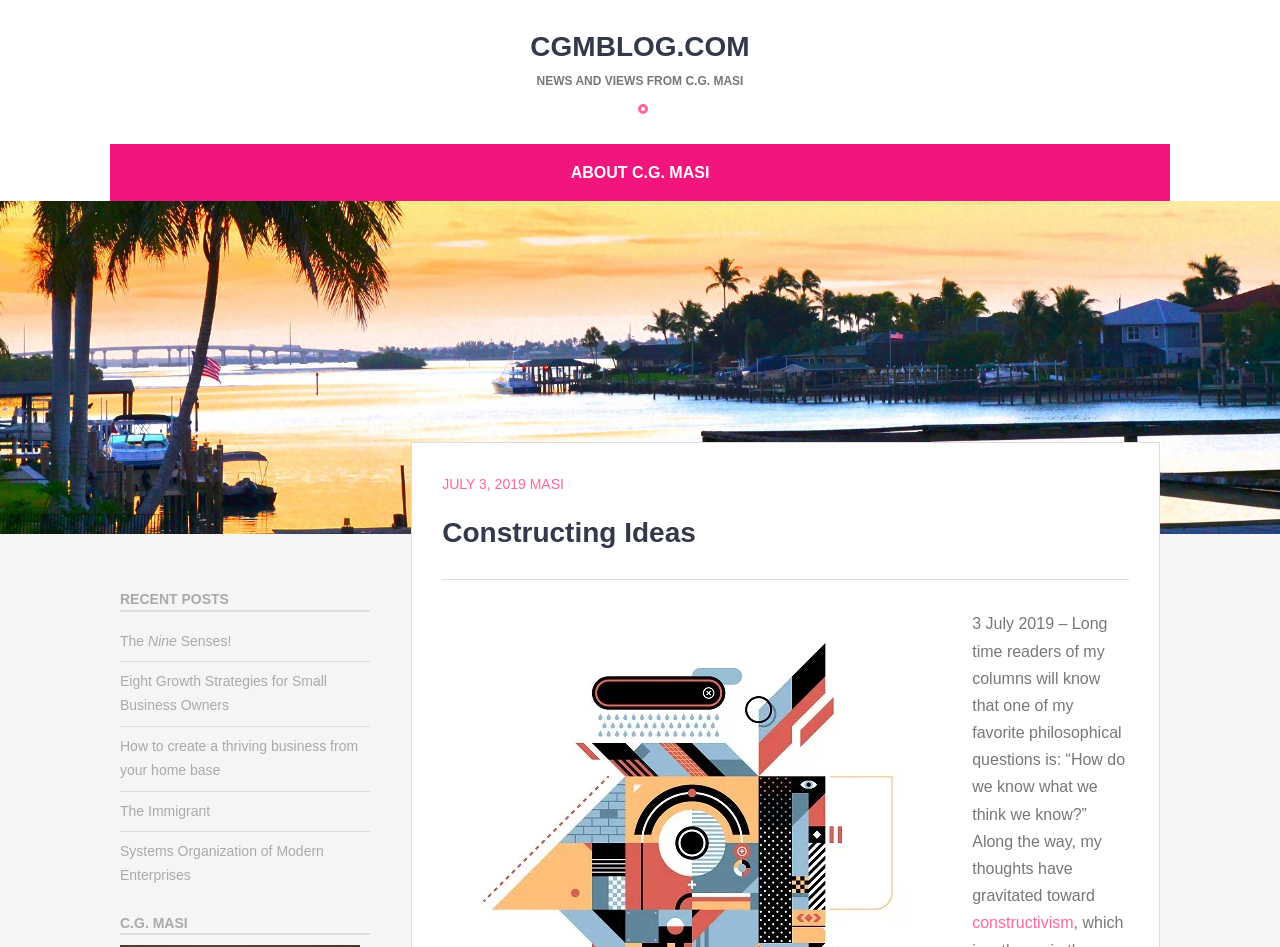How many recent posts are listed?
Answer briefly with a single word or phrase based on the image.

5